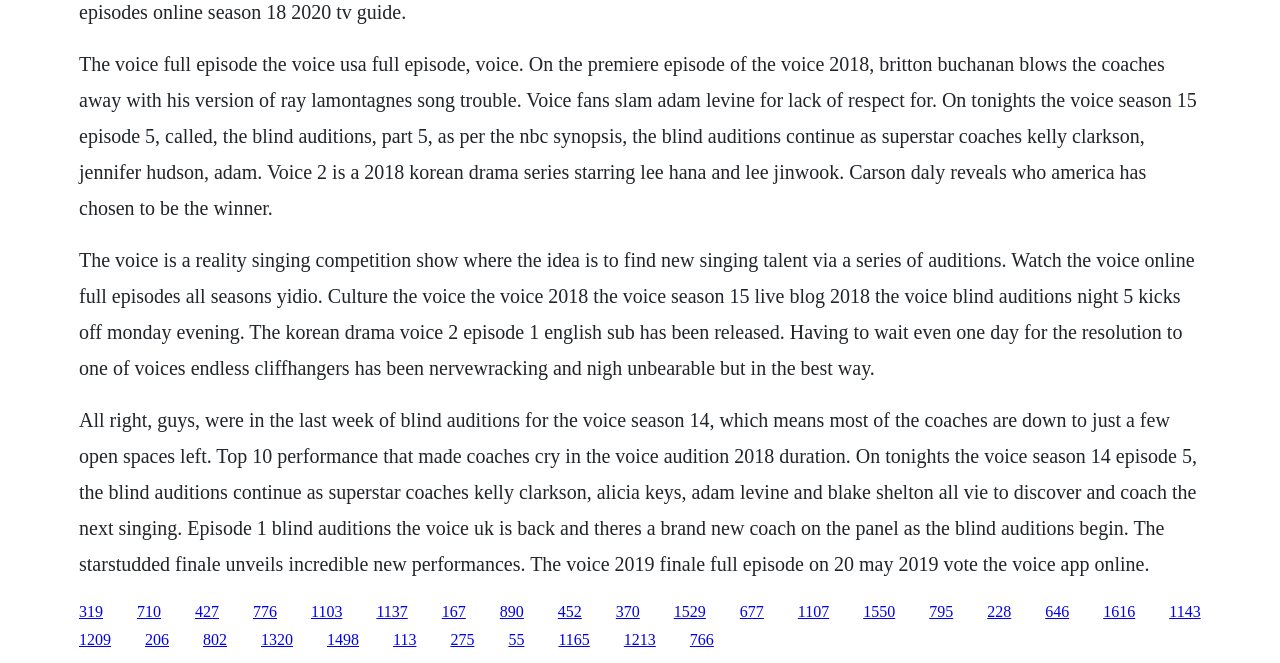Identify the bounding box coordinates of the element to click to follow this instruction: 'Go to the page for The Voice 2018'. Ensure the coordinates are four float values between 0 and 1, provided as [left, top, right, bottom].

[0.152, 0.909, 0.171, 0.935]